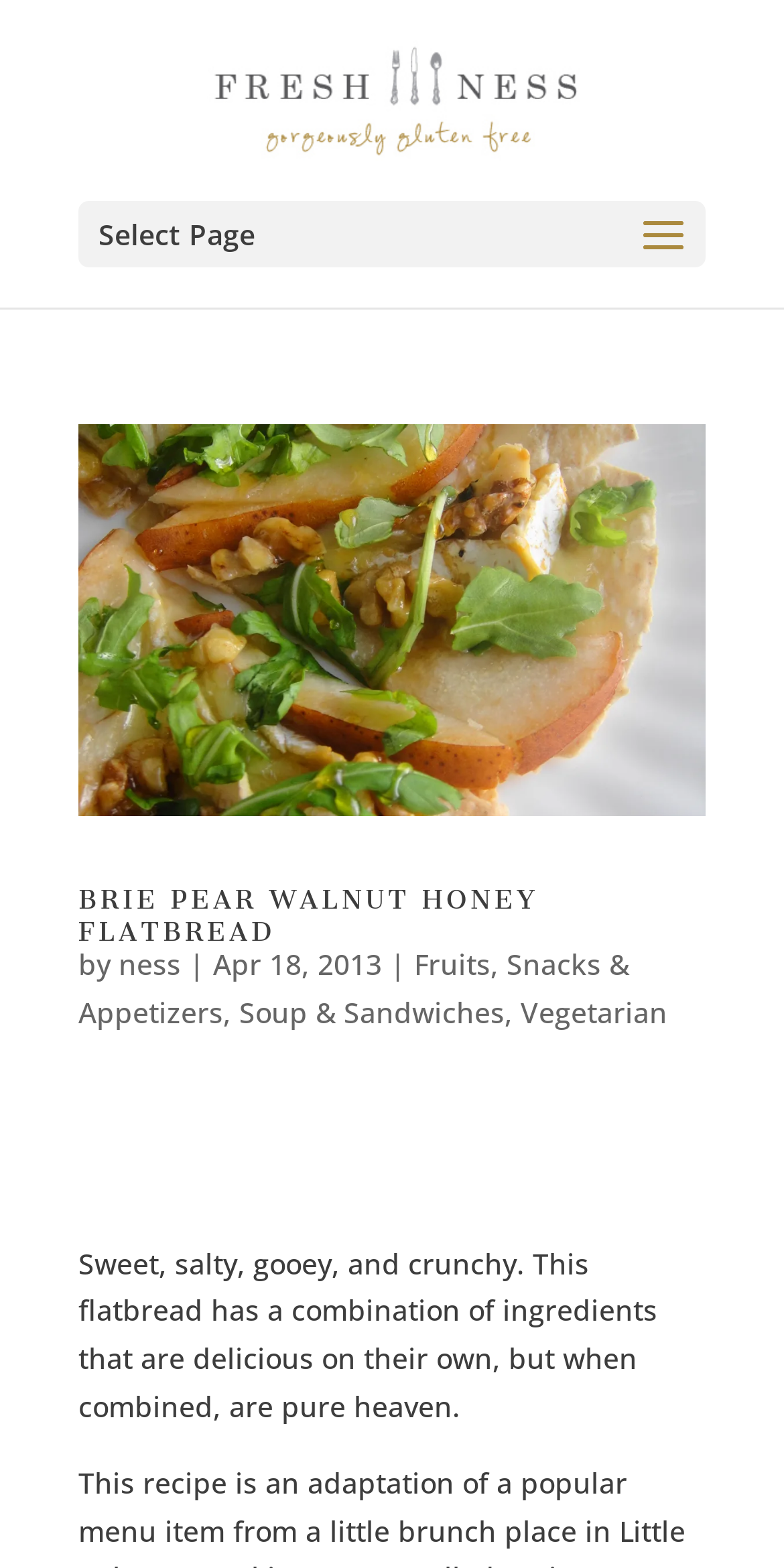When was the article published?
Answer the question in a detailed and comprehensive manner.

I found the answer by looking at the static text element 'Apr 18, 2013' which is a sibling of the link element 'ness'.